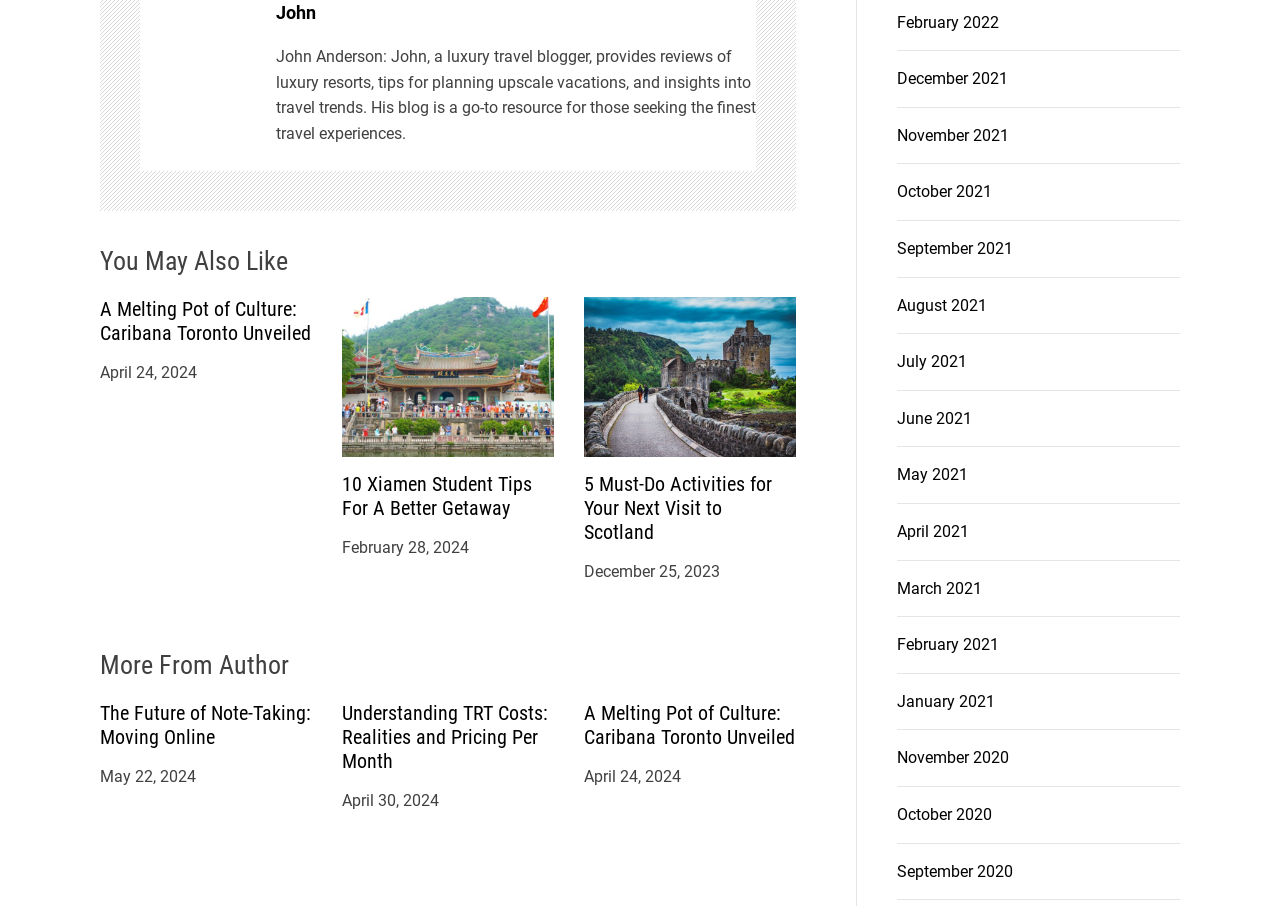Identify the bounding box coordinates of the element to click to follow this instruction: 'Search for something'. Ensure the coordinates are four float values between 0 and 1, provided as [left, top, right, bottom].

None